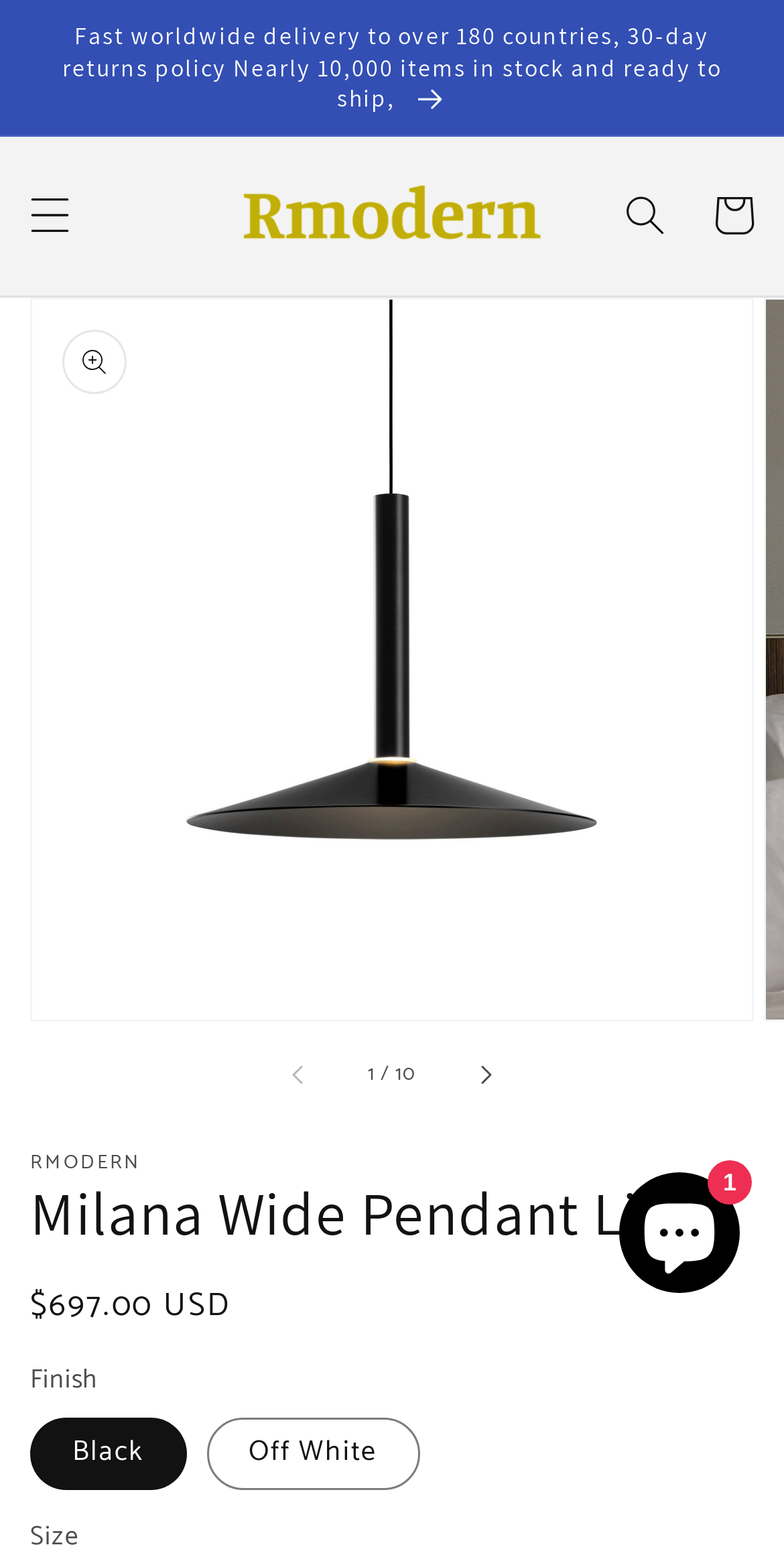What is the price of the Milana Wide Pendant Light?
Please use the visual content to give a single word or phrase answer.

$697.00 USD